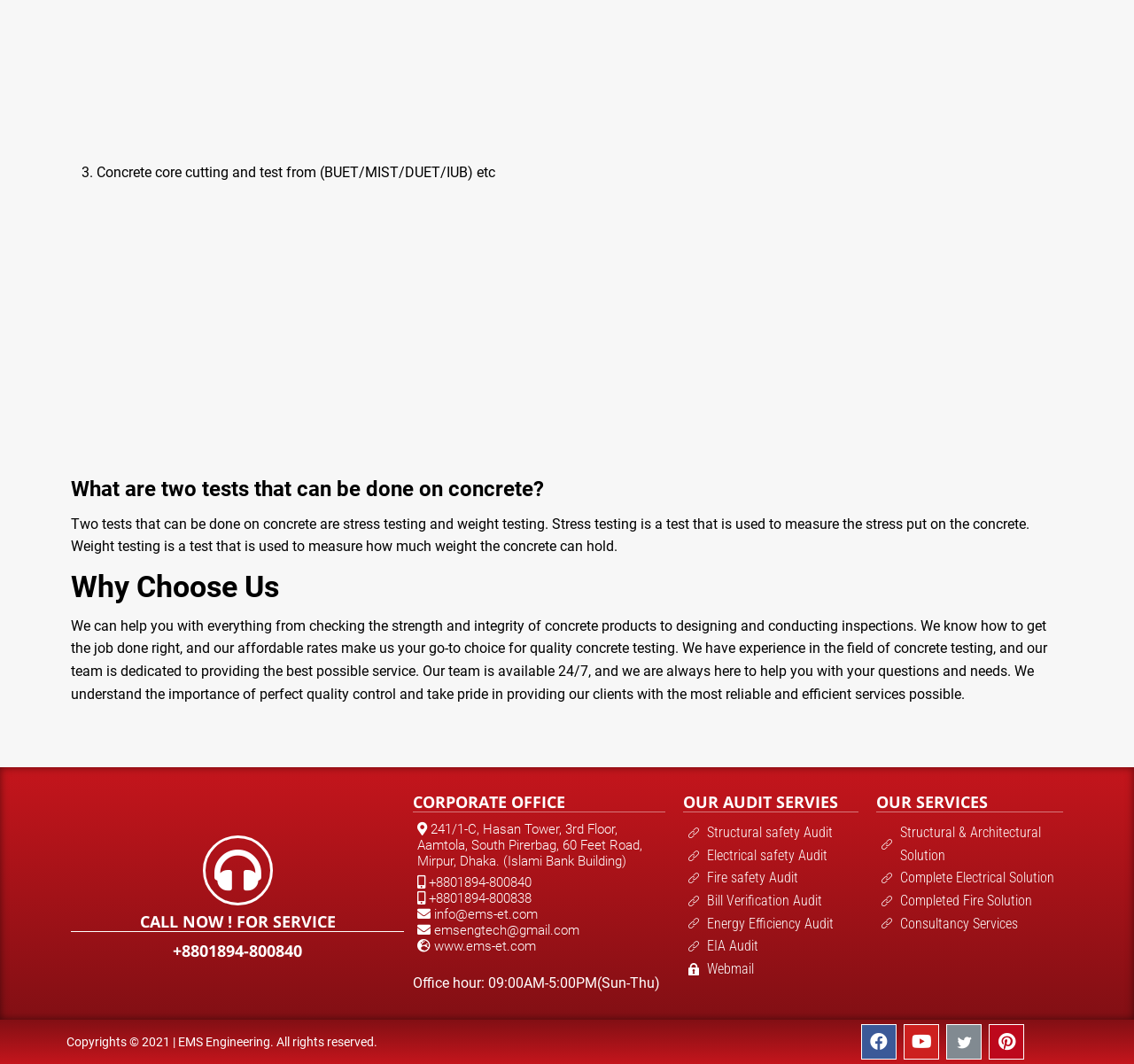Identify the coordinates of the bounding box for the element described below: "Structural & Architectural Solution". Return the coordinates as four float numbers between 0 and 1: [left, top, right, bottom].

[0.773, 0.772, 0.937, 0.815]